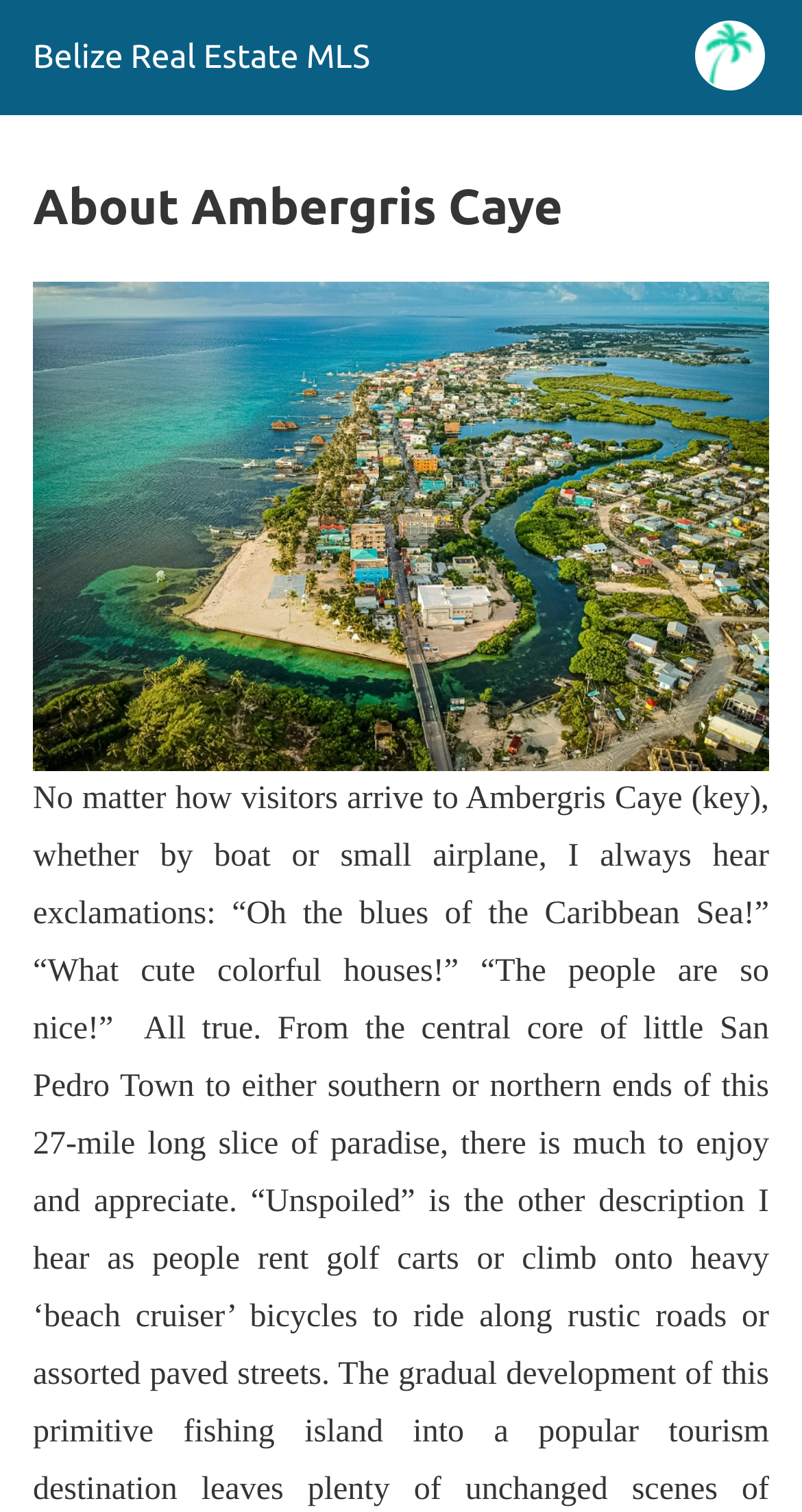Determine the bounding box coordinates for the UI element with the following description: "Belize Real Estate MLS". The coordinates should be four float numbers between 0 and 1, represented as [left, top, right, bottom].

[0.041, 0.026, 0.461, 0.05]